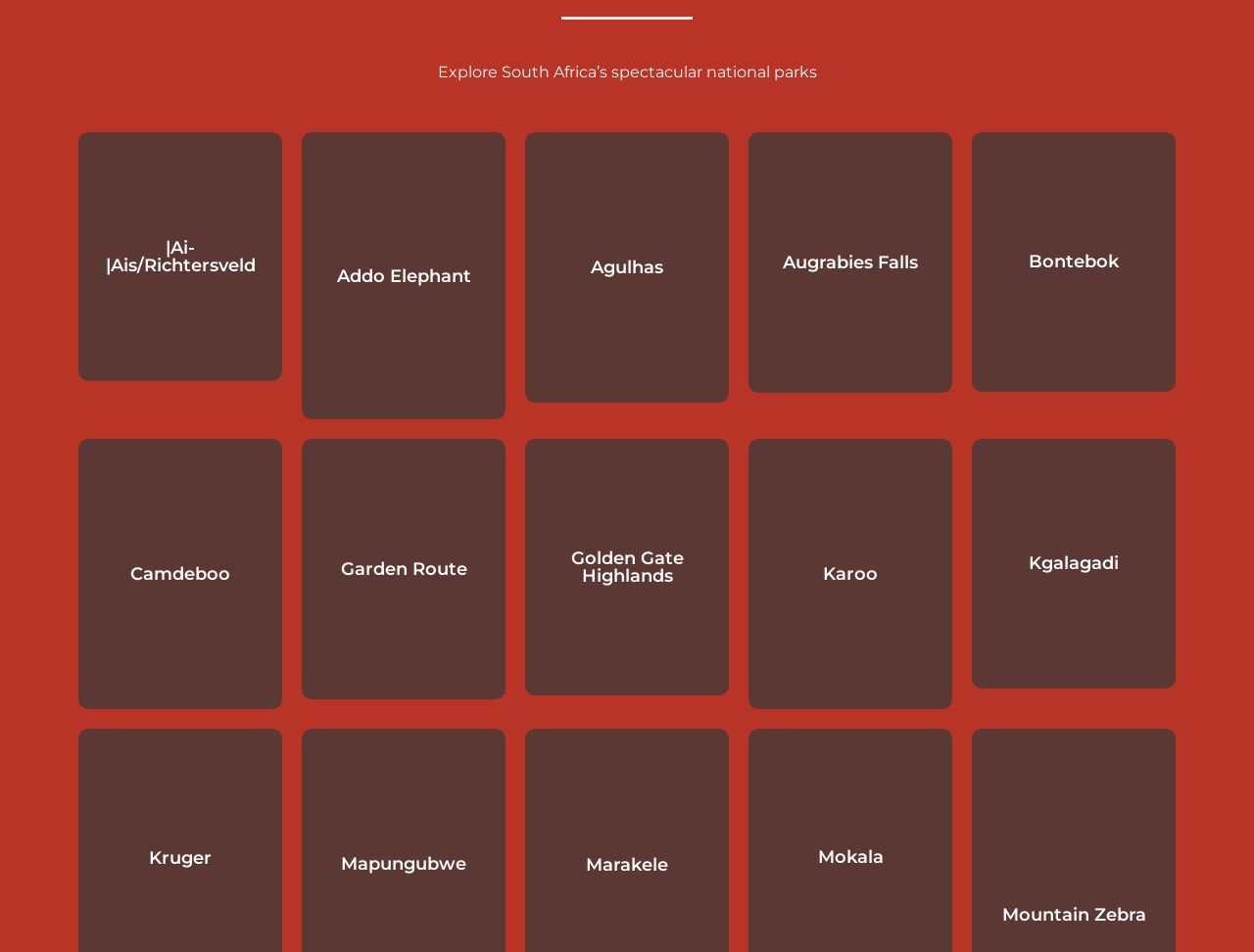Locate the bounding box coordinates of the clickable area to execute the instruction: "Explore Ai-Ais Richtersveld national park". Provide the coordinates as four float numbers between 0 and 1, represented as [left, top, right, bottom].

[0.062, 0.139, 0.225, 0.401]